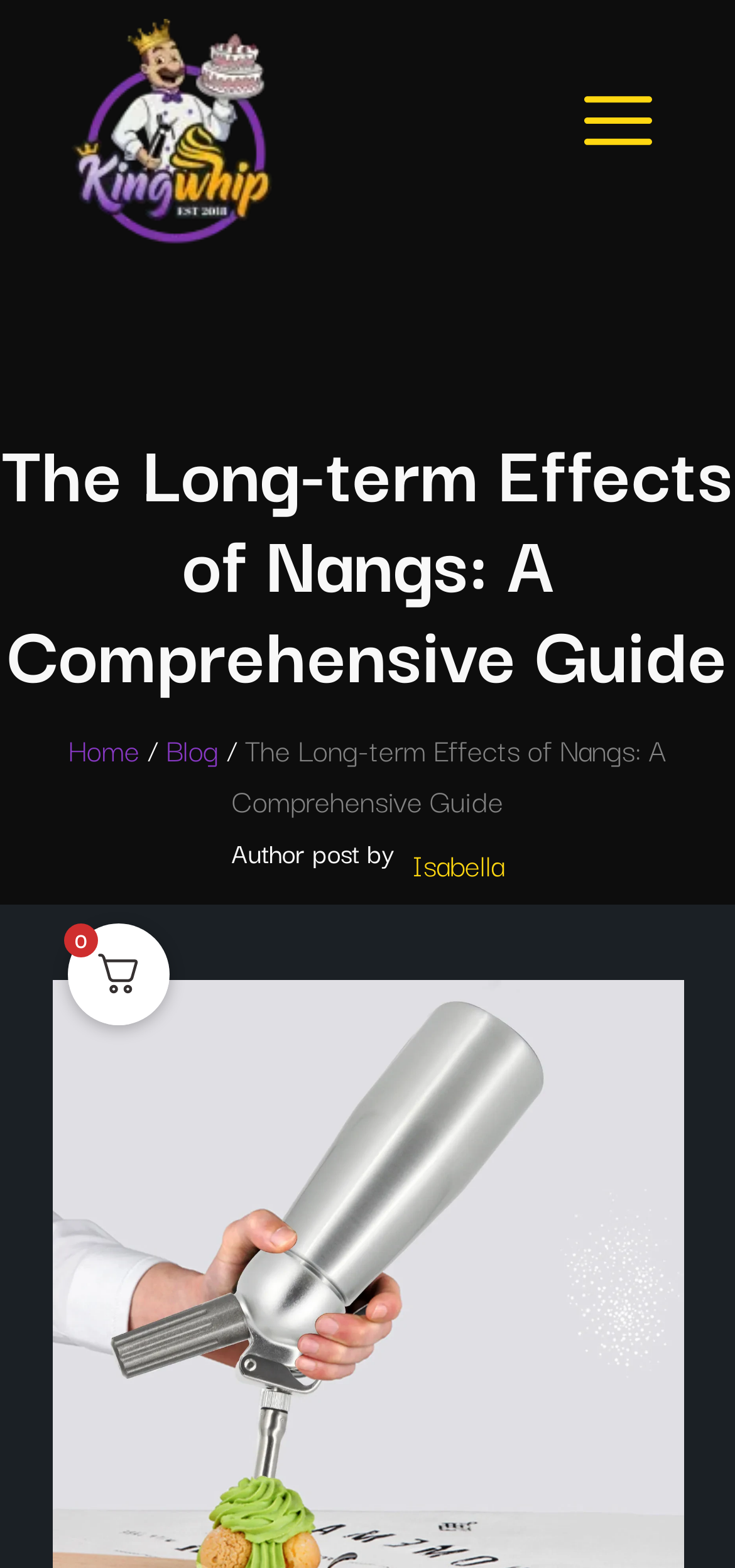Based on the element description, predict the bounding box coordinates (top-left x, top-left y, bottom-right x, bottom-right y) for the UI element in the screenshot: alt="King Whip"

[0.077, 0.012, 0.385, 0.156]